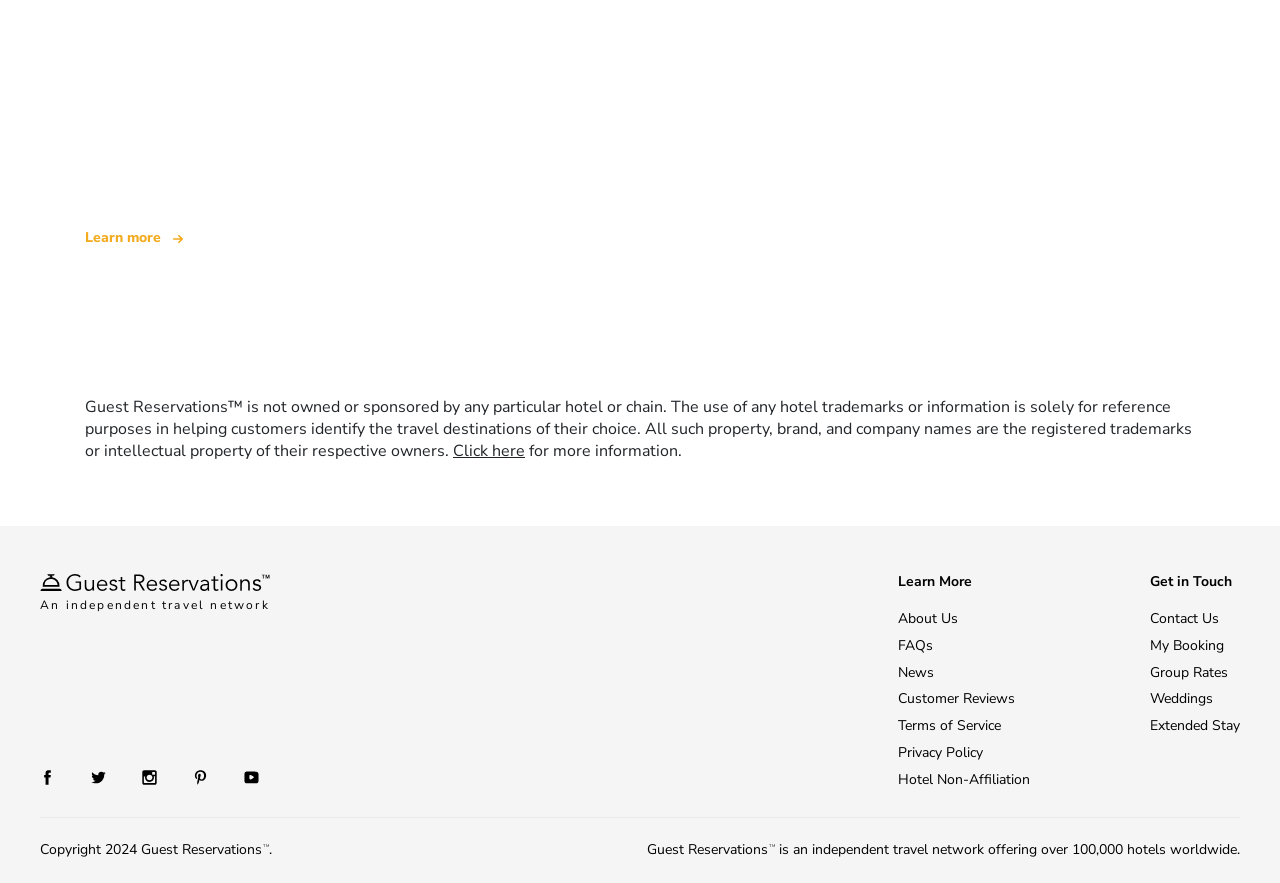Find the bounding box coordinates of the clickable area required to complete the following action: "Click the 'Nielsens Bureau, Odder og Århus' link".

None